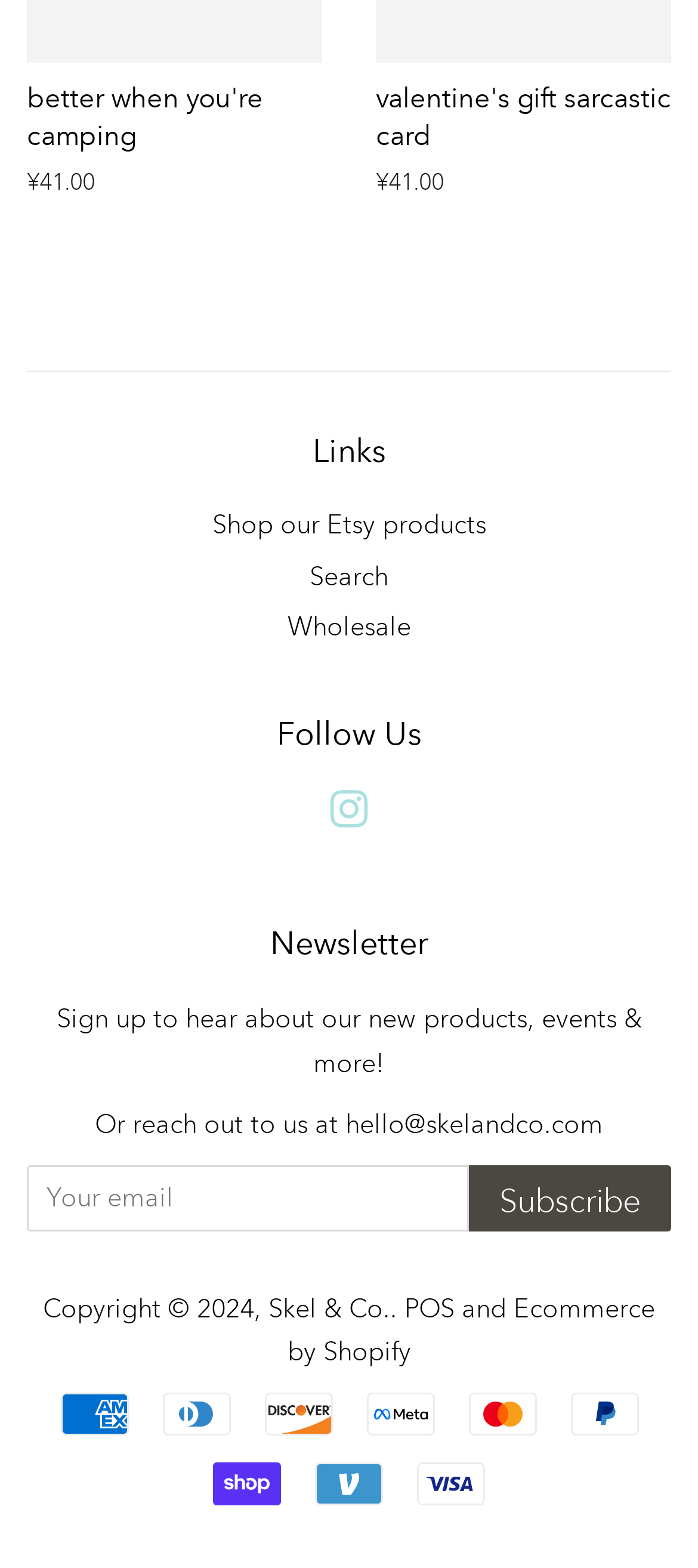Can you pinpoint the bounding box coordinates for the clickable element required for this instruction: "Subscribe to the newsletter"? The coordinates should be four float numbers between 0 and 1, i.e., [left, top, right, bottom].

[0.038, 0.743, 0.962, 0.785]